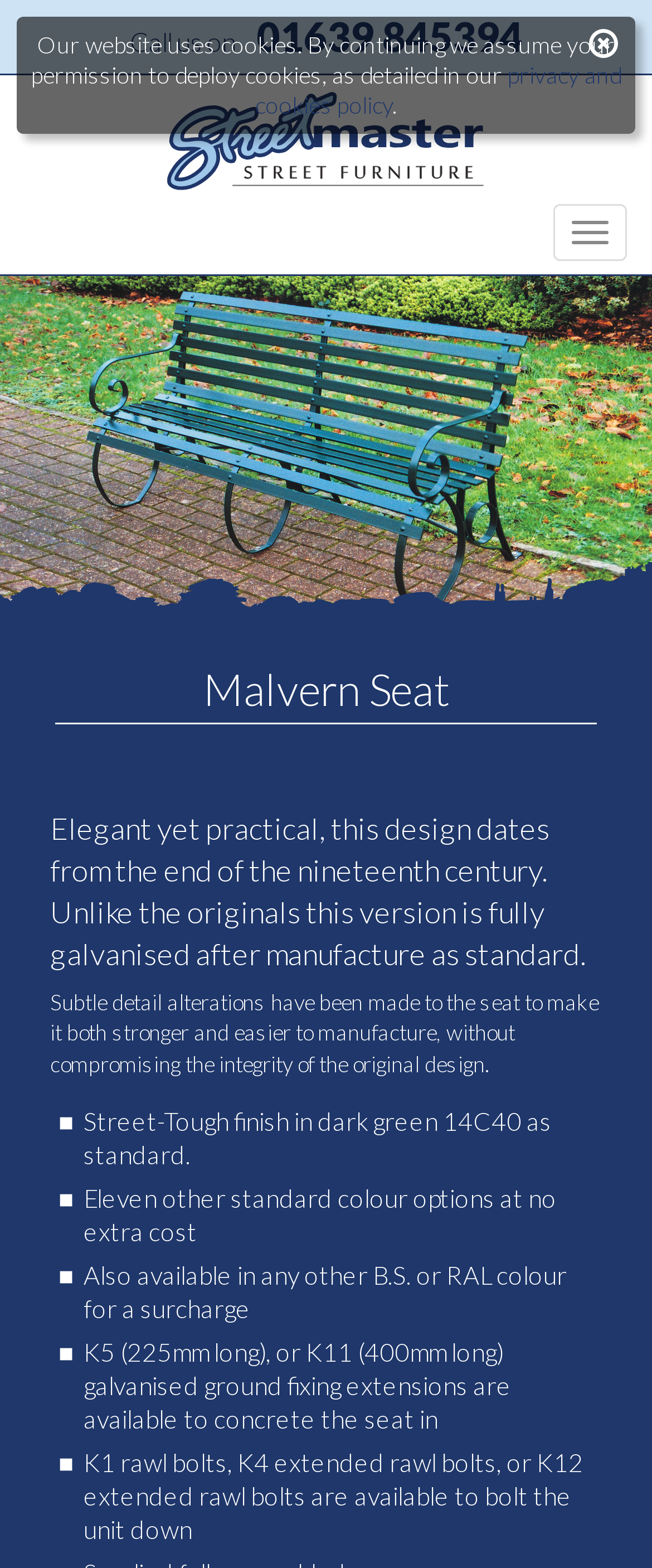Using the elements shown in the image, answer the question comprehensively: What is the purpose of K5 and K11 extensions?

I found the answer by reading the text 'K5 (225mm long), or K11 (400mm long) galvanised ground fixing extensions are available to concrete the seat in' which suggests that the purpose of K5 and K11 extensions is for ground fixing.